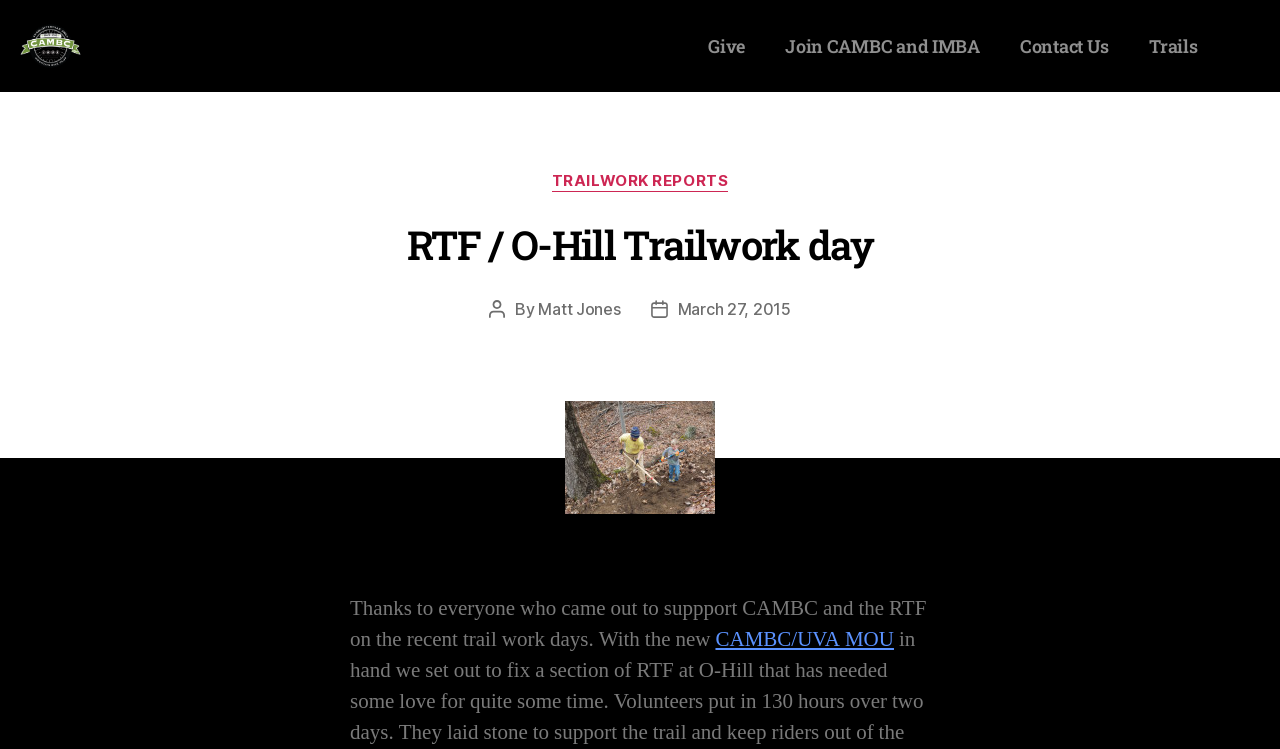What organization is mentioned in the webpage?
Answer the question using a single word or phrase, according to the image.

CAMBC